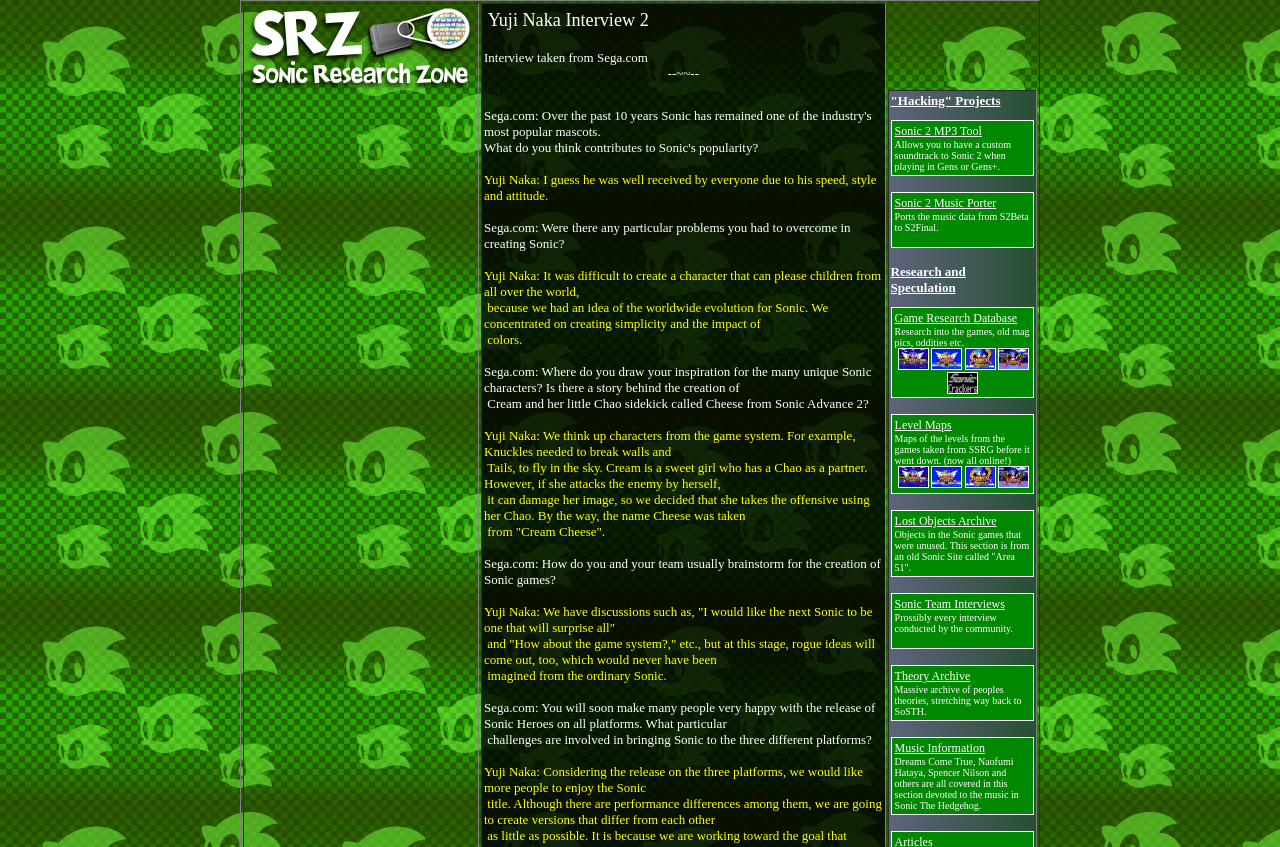Provide the bounding box coordinates in the format (top-left x, top-left y, bottom-right x, bottom-right y). All values are floating point numbers between 0 and 1. Determine the bounding box coordinate of the UI element described as: Music Information

[0.699, 0.875, 0.769, 0.891]